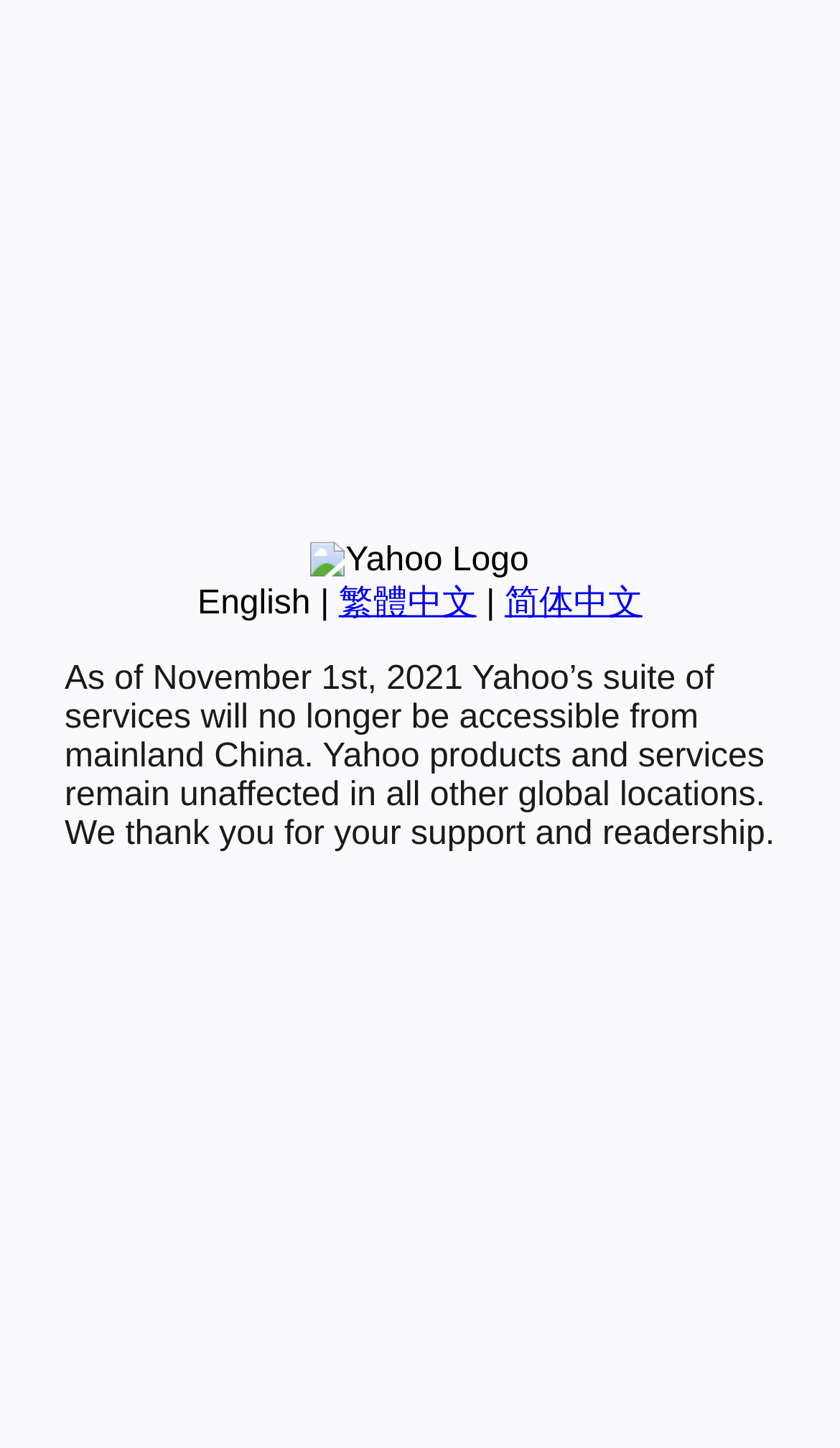Please provide the bounding box coordinates for the UI element as described: "繁體中文". The coordinates must be four floats between 0 and 1, represented as [left, top, right, bottom].

[0.403, 0.404, 0.567, 0.429]